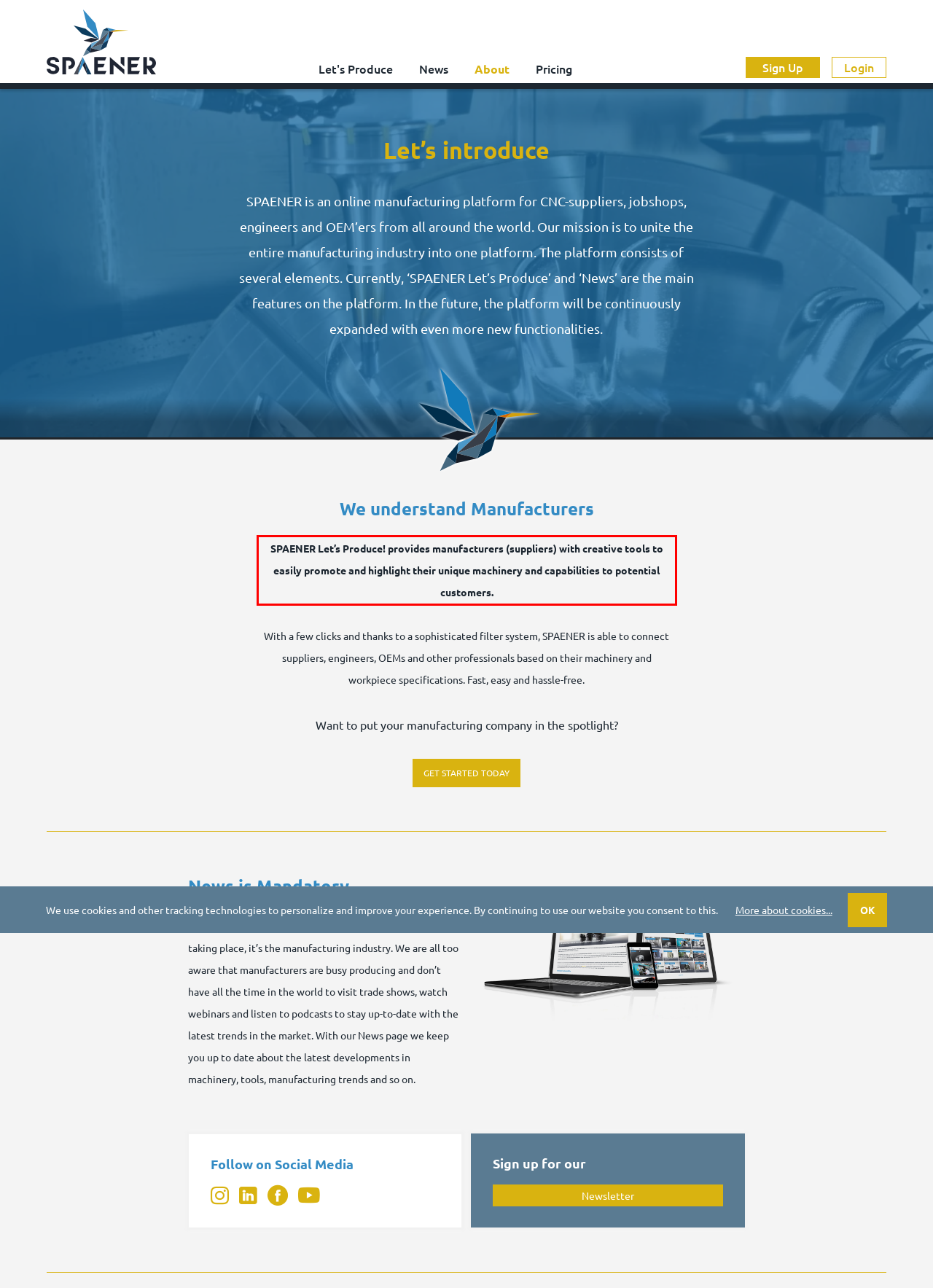Given a webpage screenshot, locate the red bounding box and extract the text content found inside it.

SPAENER Let’s Produce! provides manufacturers (suppliers) with creative tools to easily promote and highlight their unique machinery and capabilities to potential customers.